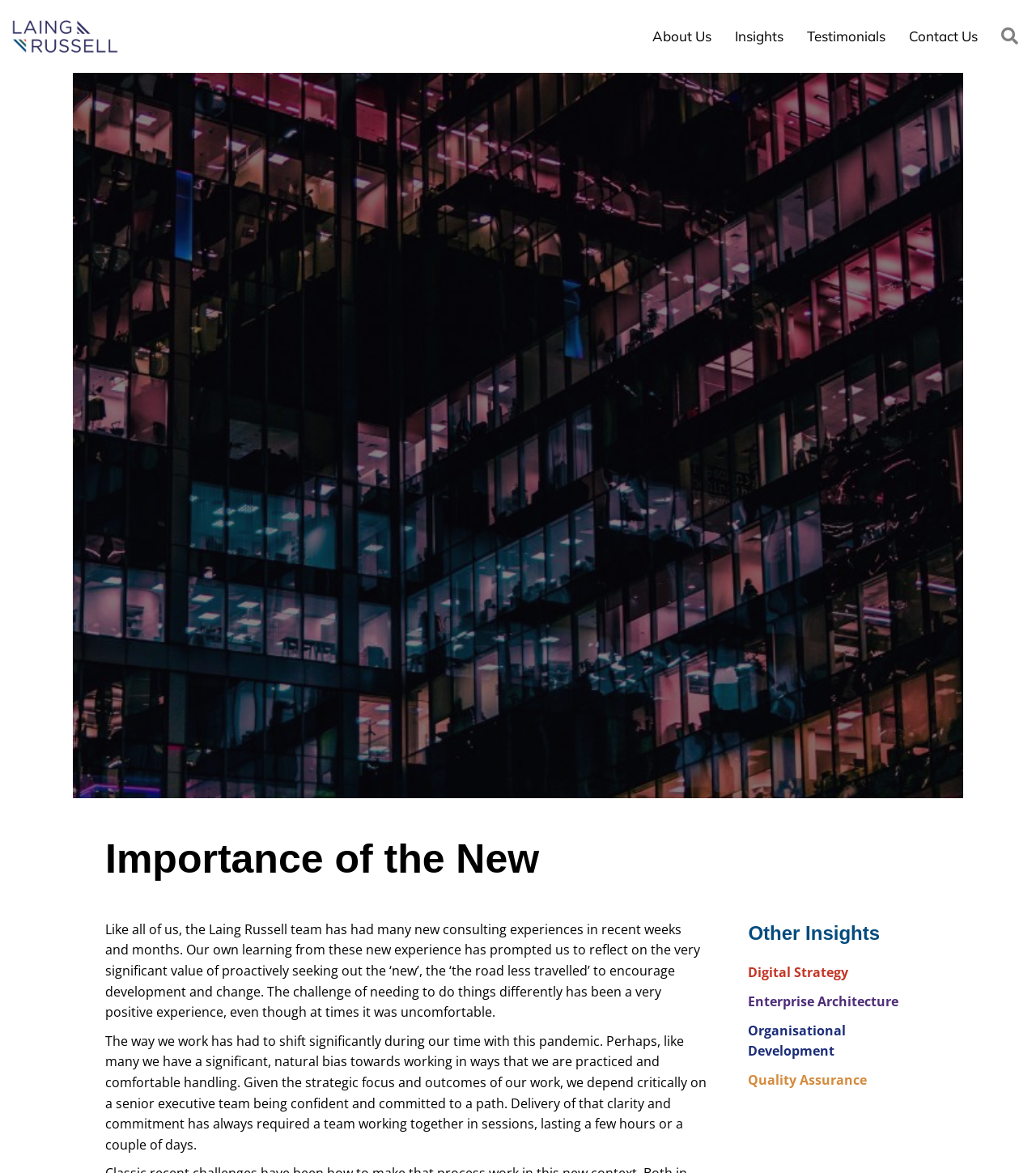Determine the main headline of the webpage and provide its text.

Importance of the New